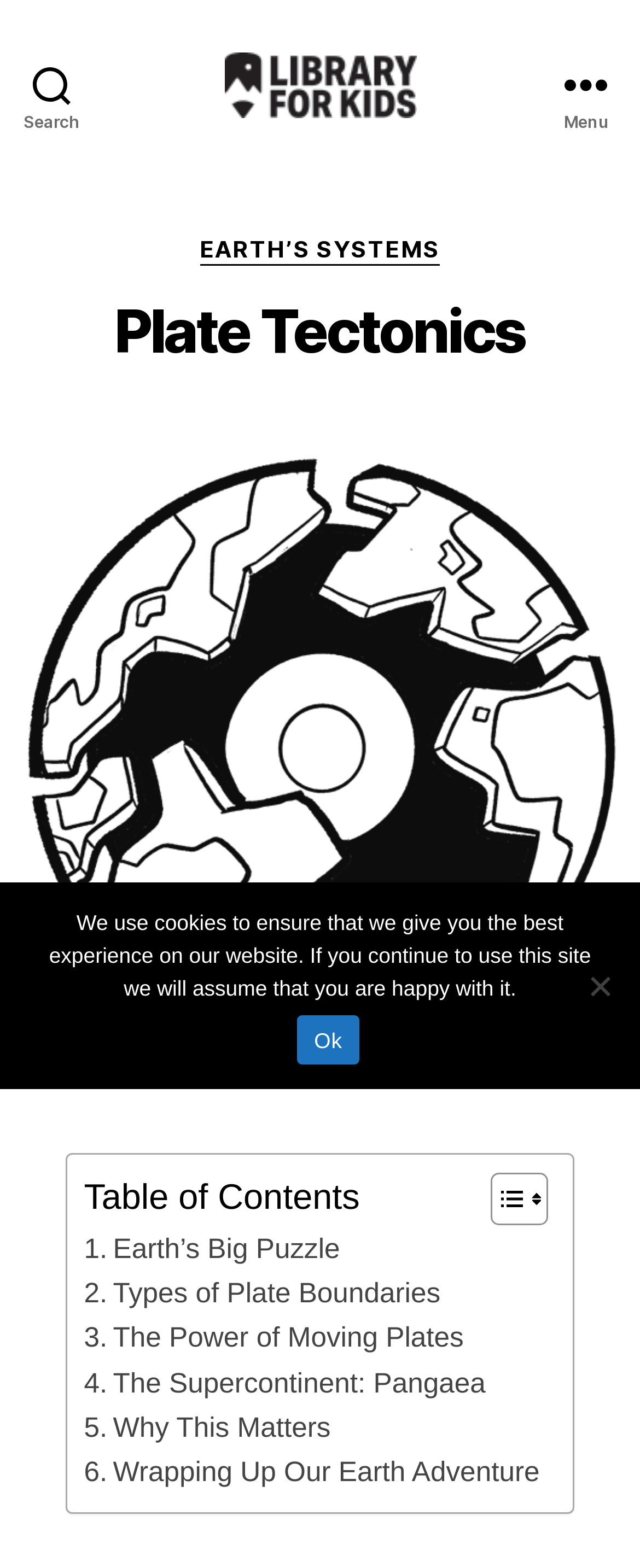Can you find the bounding box coordinates for the element that needs to be clicked to execute this instruction: "Click the search button"? The coordinates should be given as four float numbers between 0 and 1, i.e., [left, top, right, bottom].

[0.0, 0.0, 0.162, 0.108]